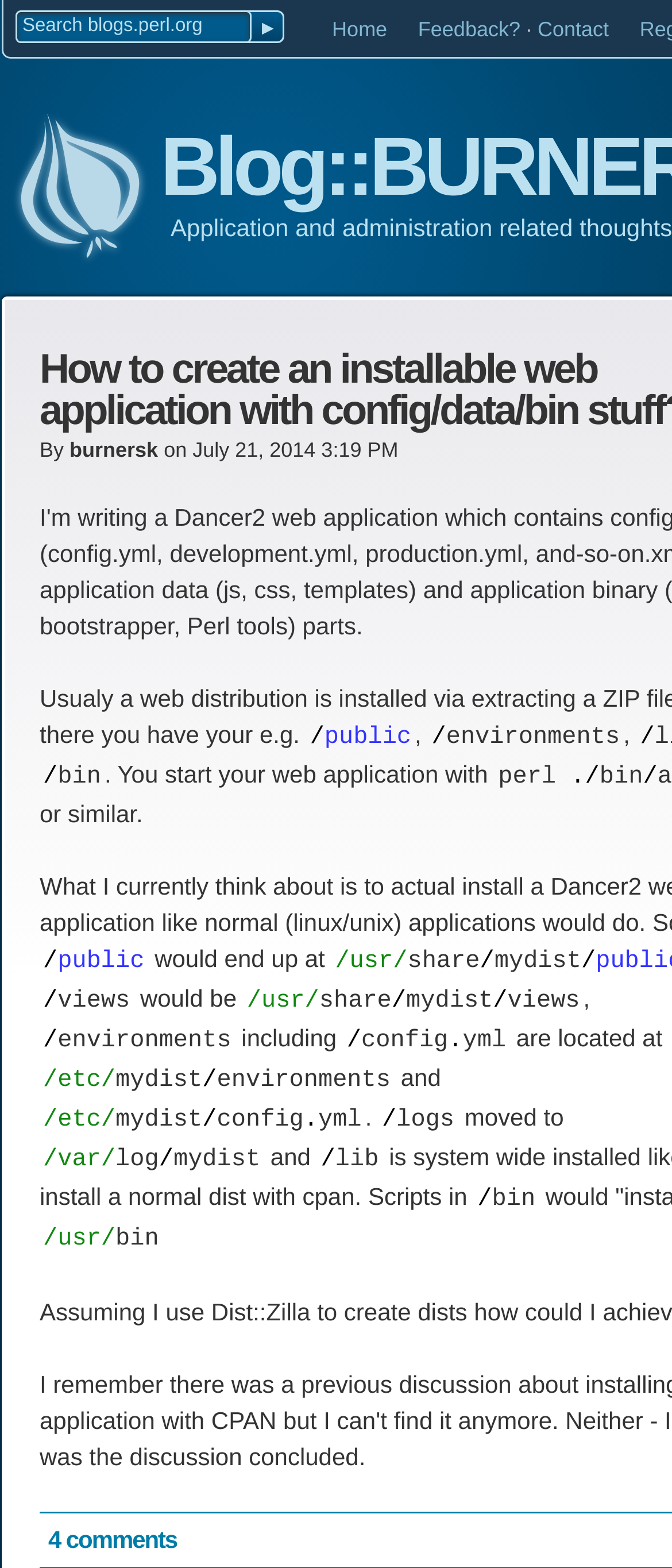Find the bounding box of the web element that fits this description: "burnersk".

[0.103, 0.279, 0.235, 0.295]